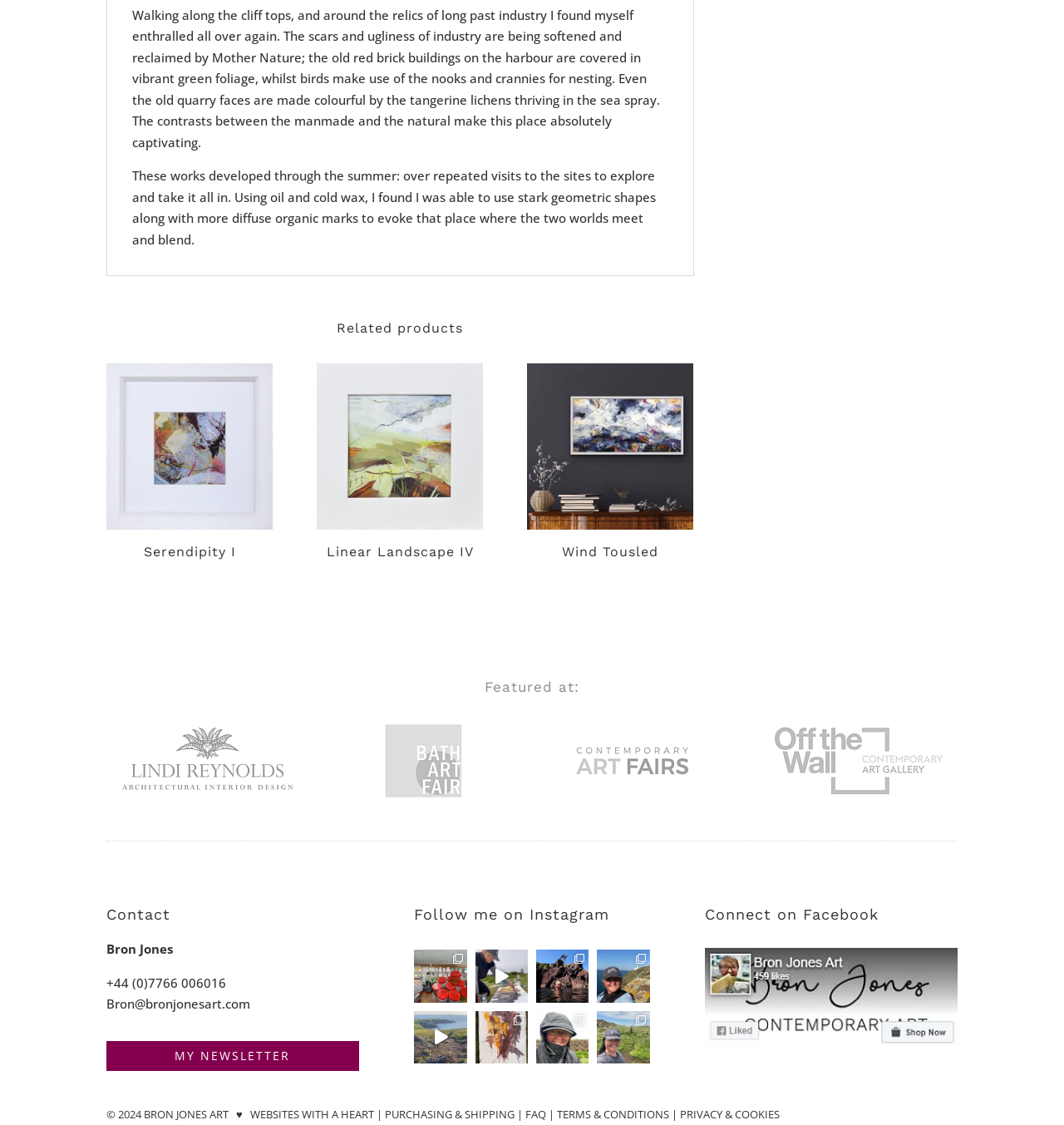Highlight the bounding box coordinates of the region I should click on to meet the following instruction: "Follow Bron Jones on Instagram".

[0.389, 0.798, 0.619, 0.835]